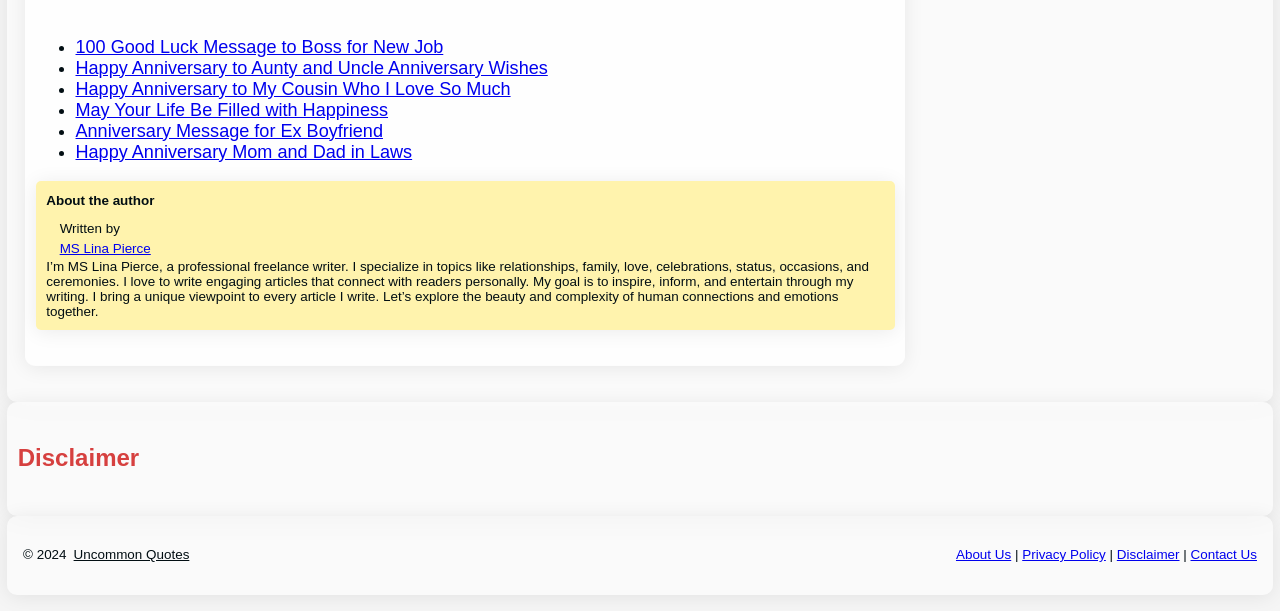Please respond in a single word or phrase: 
How many links are in the list?

6